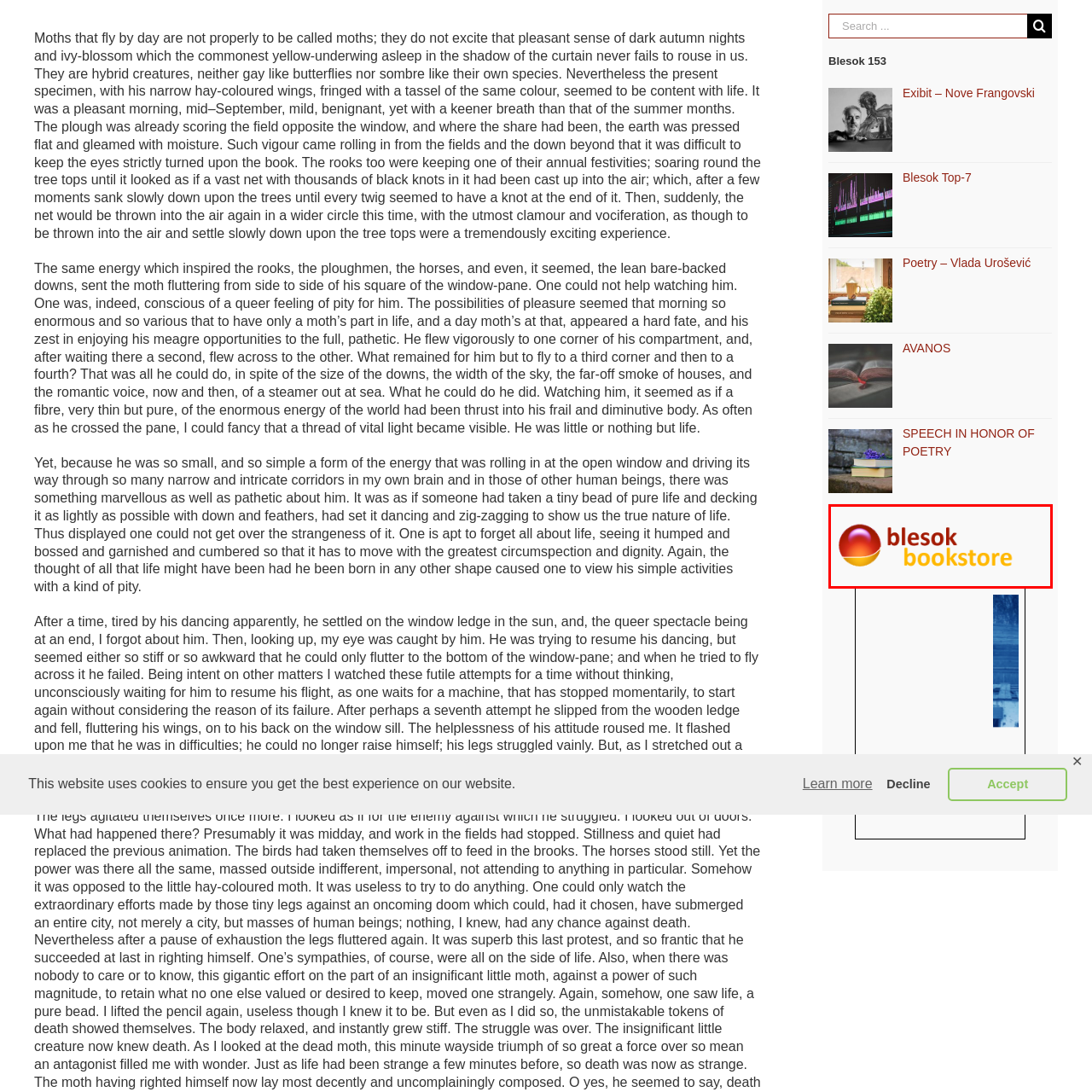Focus on the content inside the red-outlined area of the image and answer the ensuing question in detail, utilizing the information presented: What is the purpose of the bookstore according to the logo?

The logo embodies the store's mission to promote reading and literature in an engaging manner, inviting visitors to explore a diverse selection of literature.